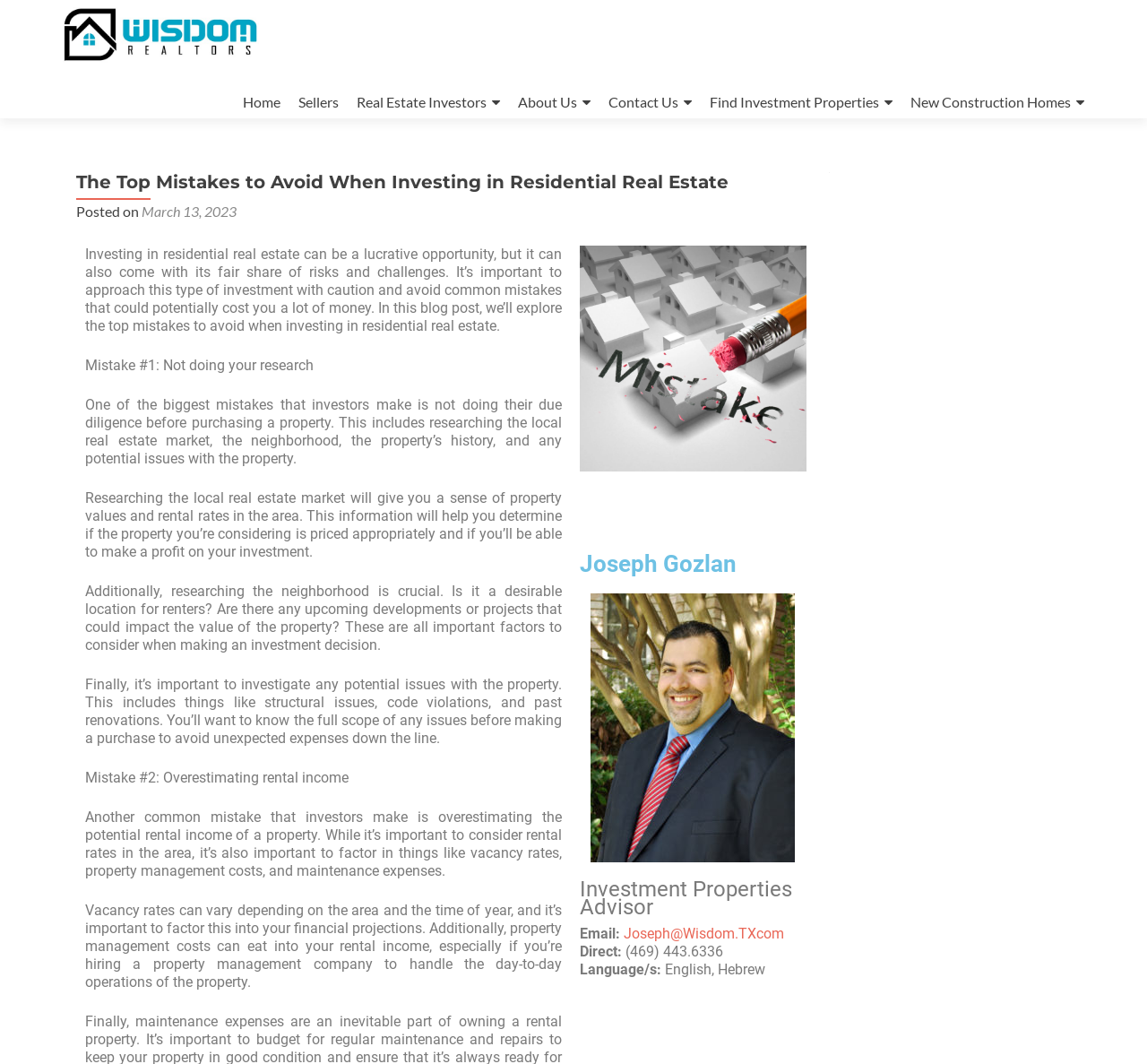Can you specify the bounding box coordinates of the area that needs to be clicked to fulfill the following instruction: "Read the blog post about 'The Top Mistakes to Avoid When Investing in Residential Real Estate'"?

[0.066, 0.162, 0.711, 0.18]